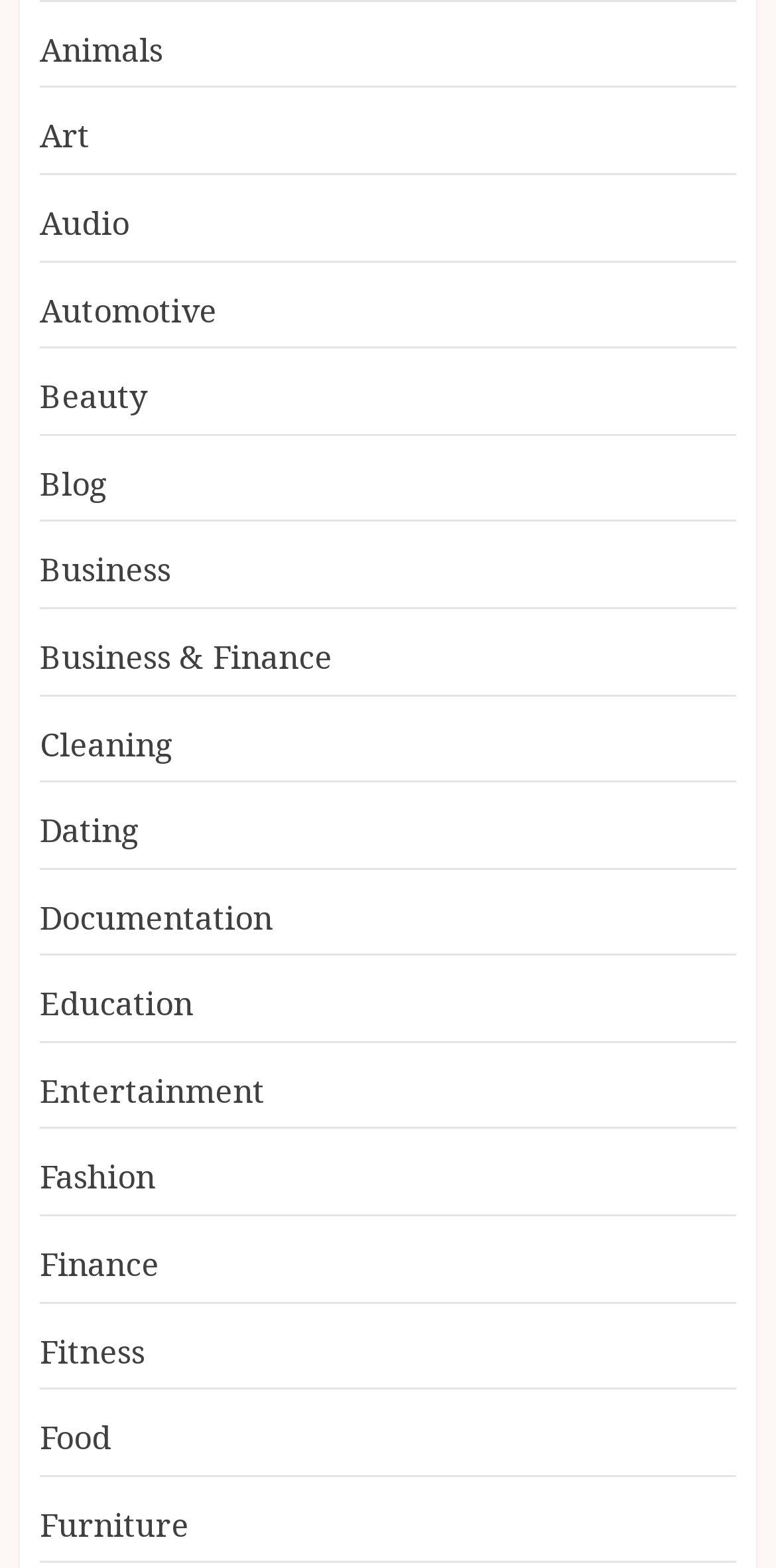Provide the bounding box coordinates of the HTML element described by the text: "Finance". The coordinates should be in the format [left, top, right, bottom] with values between 0 and 1.

[0.051, 0.792, 0.205, 0.822]